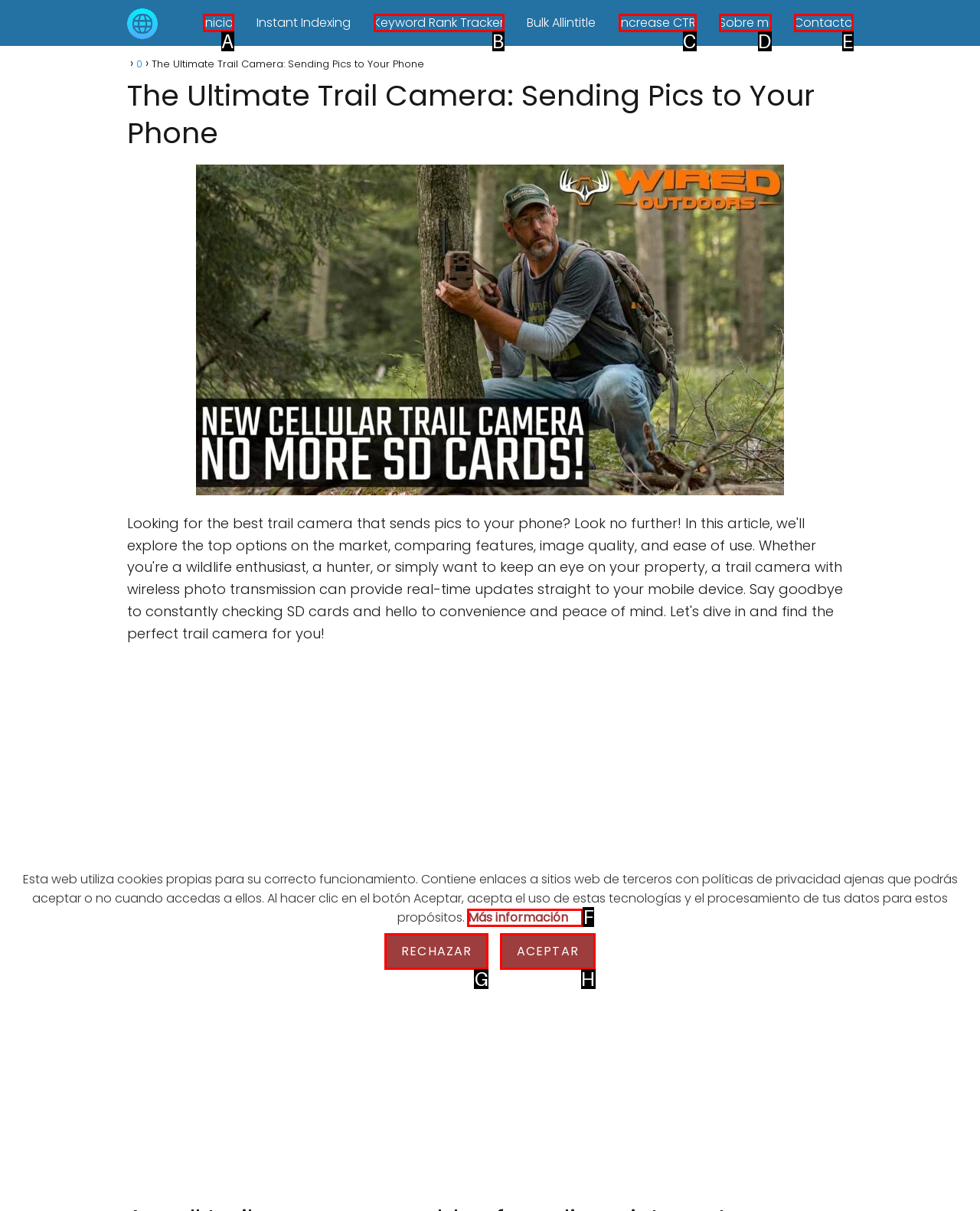Given the description: WordPress VIP, identify the HTML element that corresponds to it. Respond with the letter of the correct option.

None